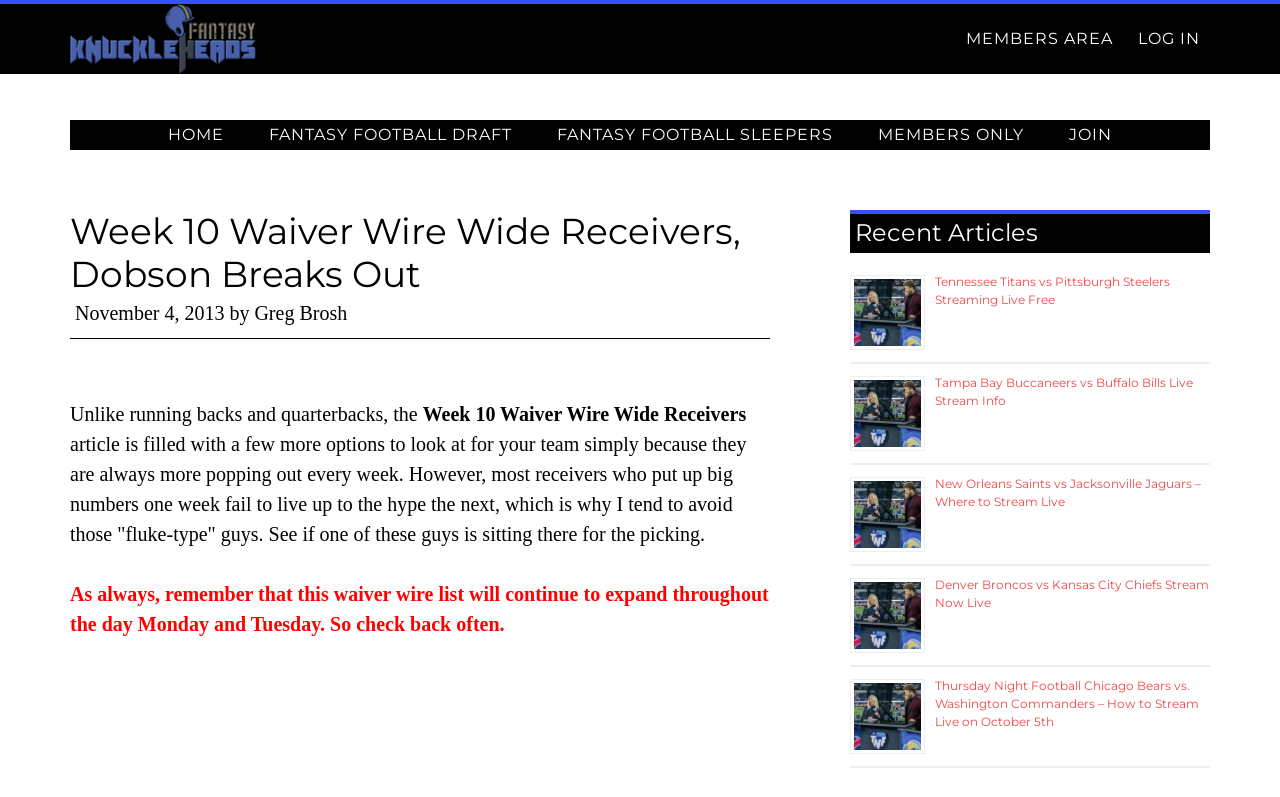Provide a comprehensive caption for the webpage.

The webpage is about fantasy football, specifically focusing on Week 10 Waiver Wire Wide Receivers. At the top, there are three links: "FANTASY KNUCKLEHEADS", "MEMBERS AREA", and "LOG IN", aligned horizontally. Below these links, there is a navigation menu with five links: "HOME", "FANTASY FOOTBALL DRAFT", "FANTASY FOOTBALL SLEEPERS", "MEMBERS ONLY", and "JOIN".

The main content of the webpage is divided into two sections. The first section has a heading "Week 10 Waiver Wire Wide Receivers, Dobson Breaks Out" and a subheading "November 4, 2013 by Greg Brosh". Below this, there is a paragraph of text discussing the importance of considering waiver wire wide receivers for fantasy football teams.

The second section is titled "Recent Articles" and features a list of five articles, each with an image, a heading, and a link. The articles are about live streaming of NFL games, including Tennessee Titans vs Pittsburgh Steelers, Tampa Bay Buccaneers vs Buffalo Bills, New Orleans Saints vs Jacksonville Jaguars, Denver Broncos vs Kansas City Chiefs, and Thursday Night Football Chicago Bears vs. Washington Commanders. The images are aligned to the left, with the headings and links to the right of each image.